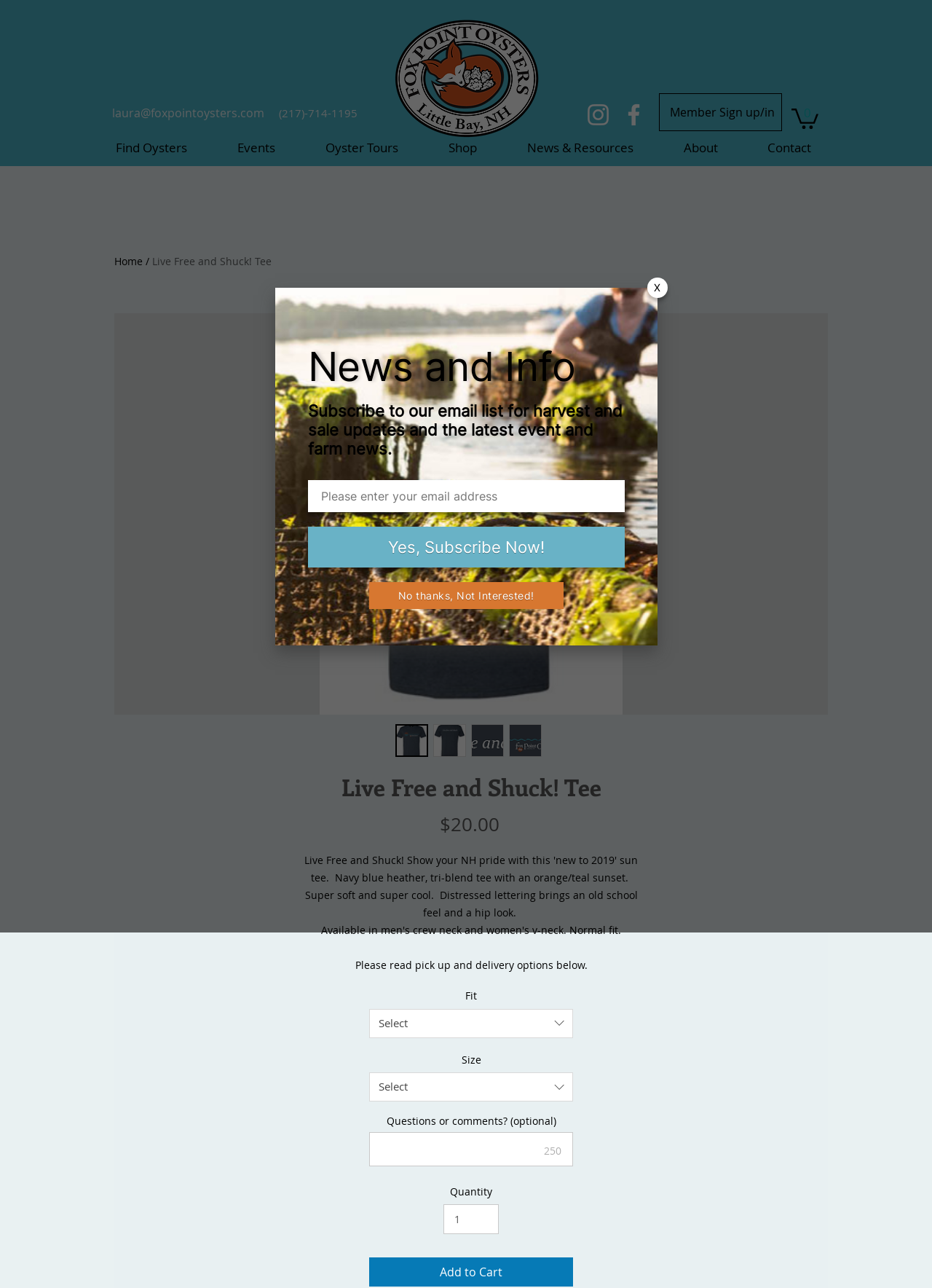What is the price of the 'Live Free and Shuck!' tee?
Please use the image to deliver a detailed and complete answer.

I found the answer by looking at the static text '$20.00' which is located below the image of the 'Live Free and Shuck!' tee, indicating that it is the price of the product.